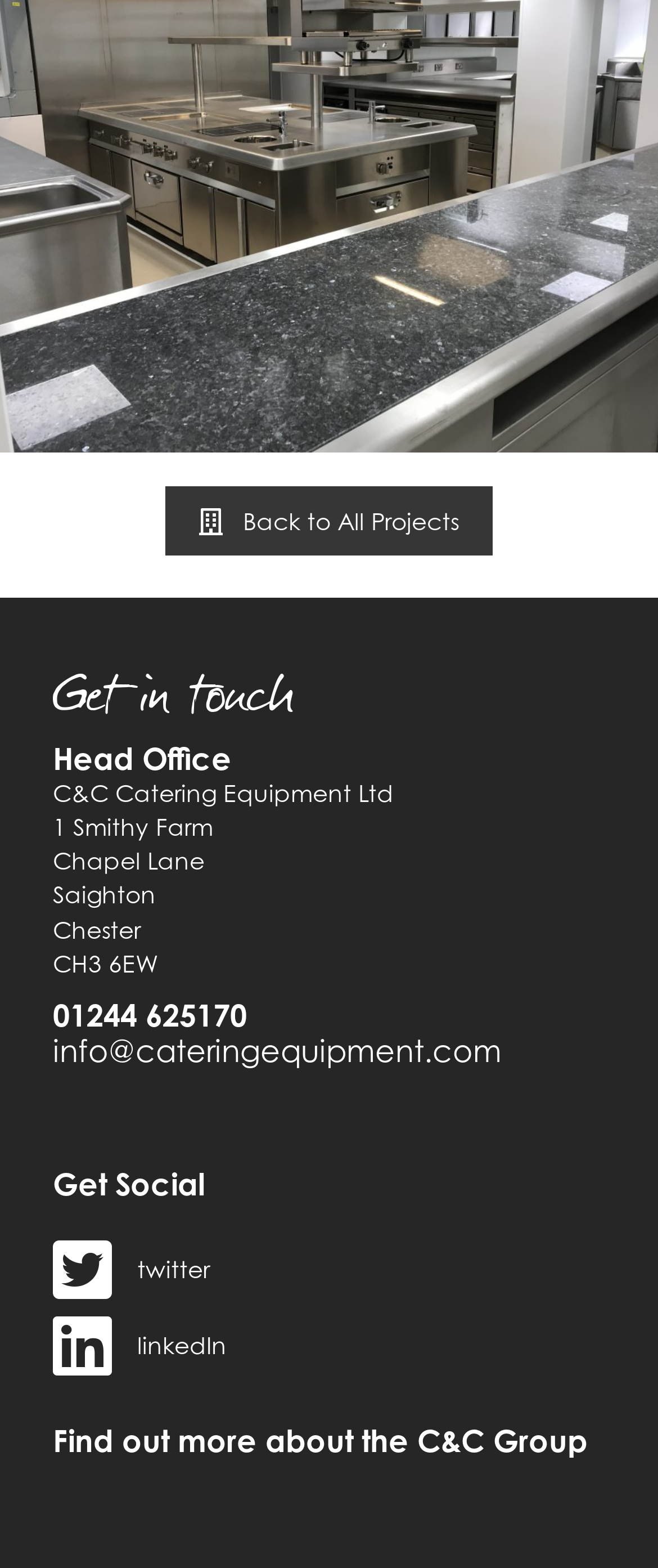Please give a succinct answer to the question in one word or phrase:
What is the postcode?

CH3 6EW